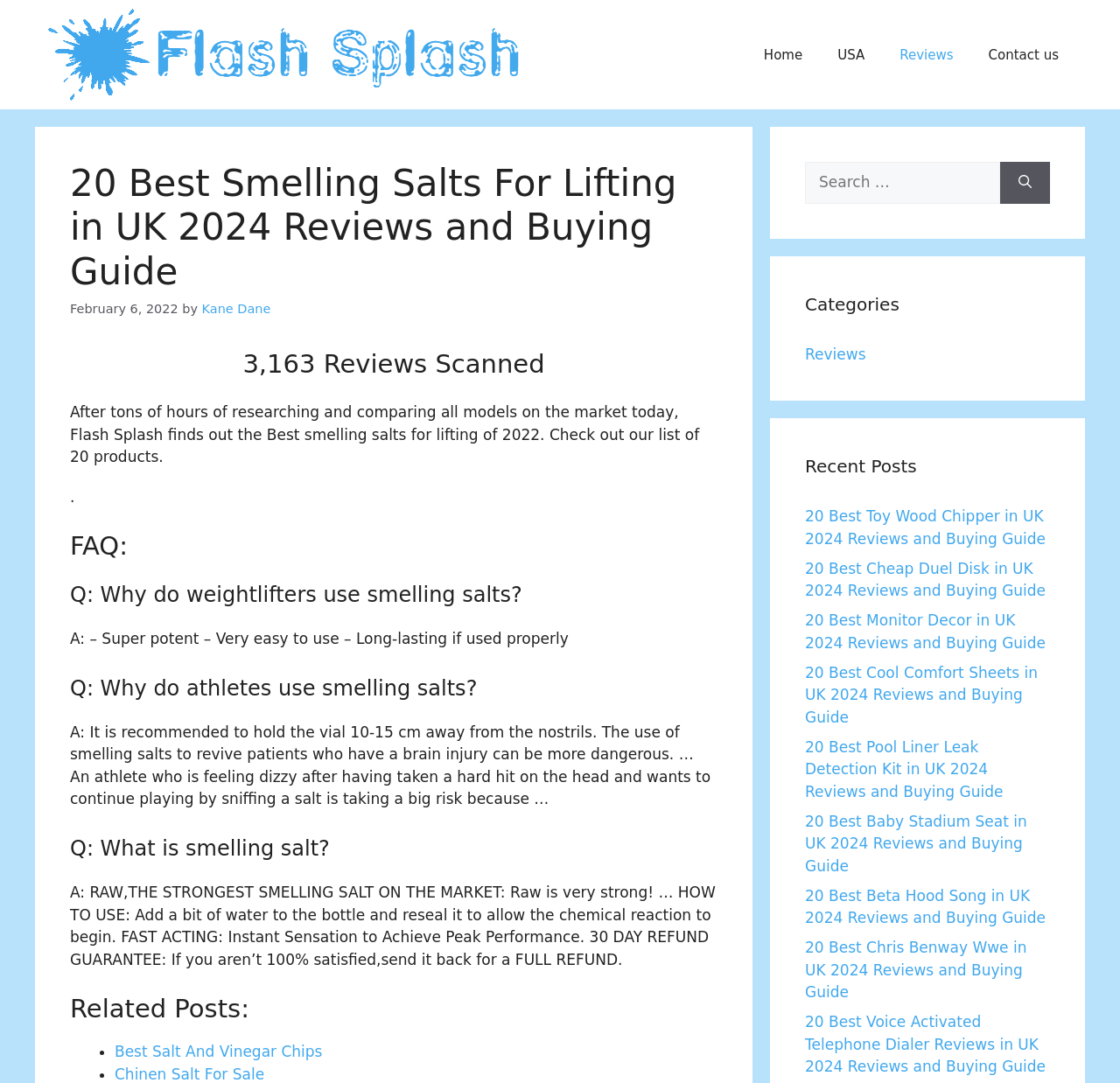Determine the bounding box coordinates of the UI element described below. Use the format (top-left x, top-left y, bottom-right x, bottom-right y) with floating point numbers between 0 and 1: parent_node: Search for: aria-label="Search"

[0.893, 0.149, 0.938, 0.188]